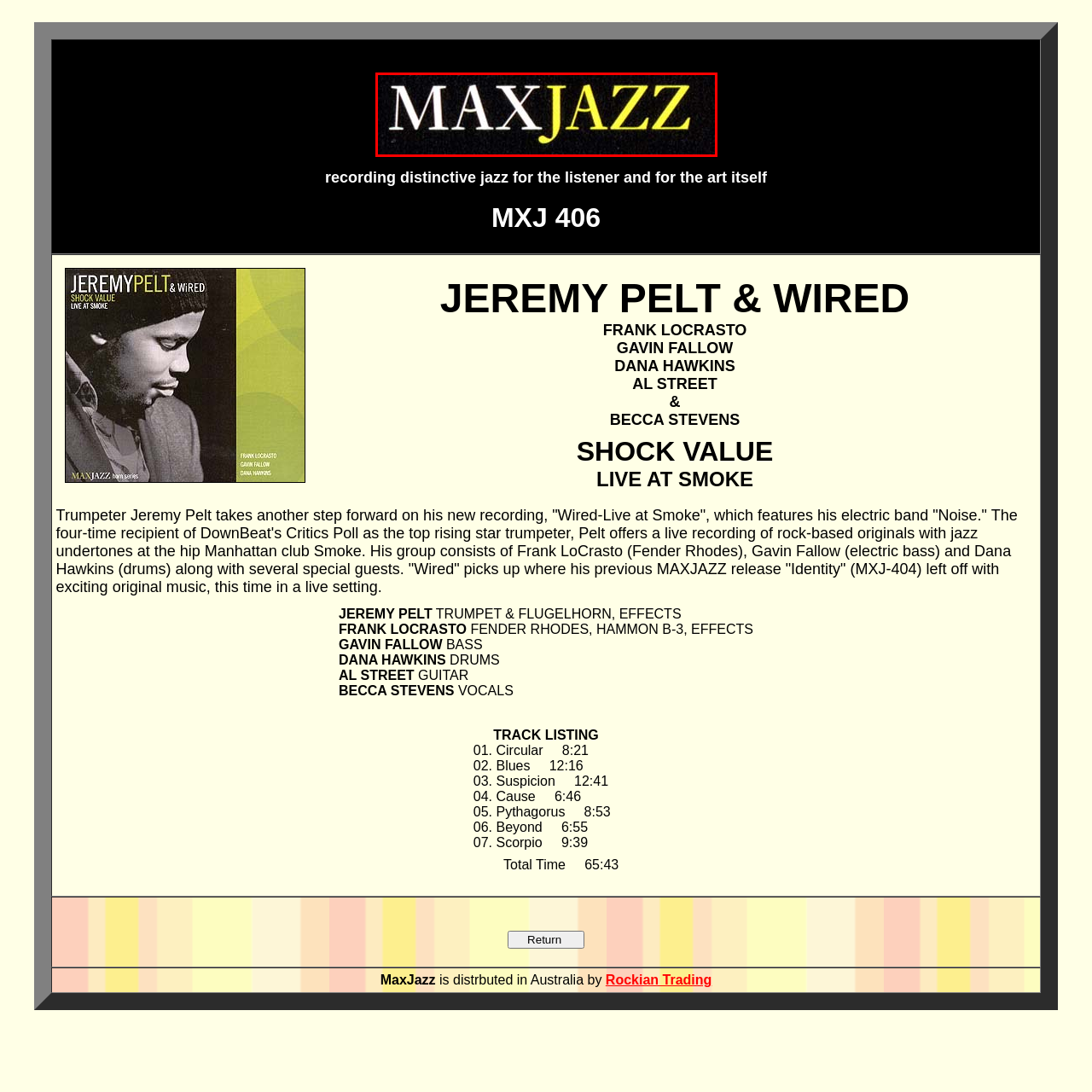What is MaxJazz known for?
Focus on the part of the image marked with a red bounding box and deliver an in-depth answer grounded in the visual elements you observe.

The caption is analyzed to understand the reputation of MaxJazz, which is celebrated for its commitment to quality jazz music, featuring renowned artists and unique projects that contribute to the art form's richness and diversity.